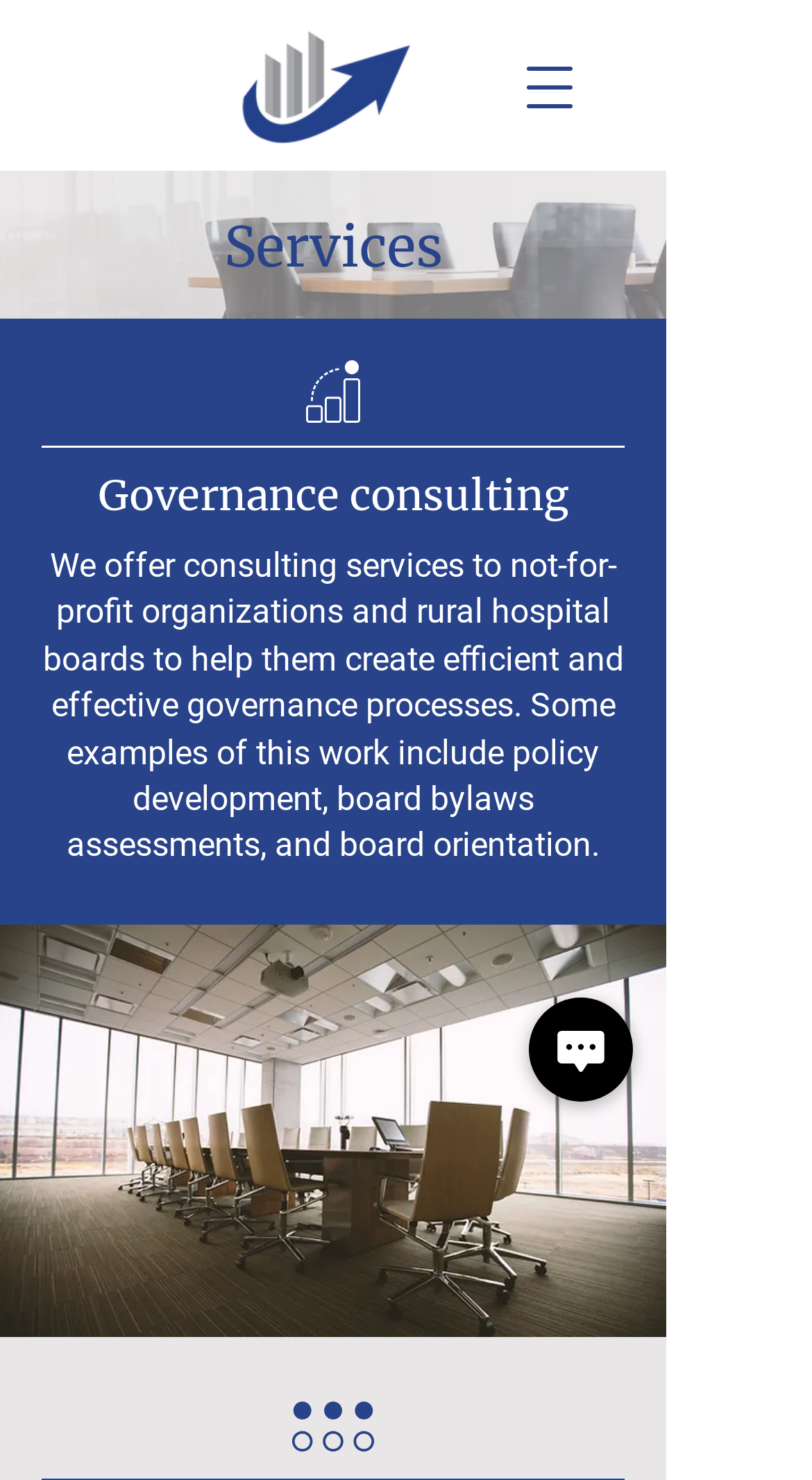What is the topic of the heading element?
Based on the image, answer the question with as much detail as possible.

The topic of the heading element can be determined by examining the text of the element, which is 'Services'. This heading element is a child of the Root Element and is located above the 'Governance consulting' heading element.